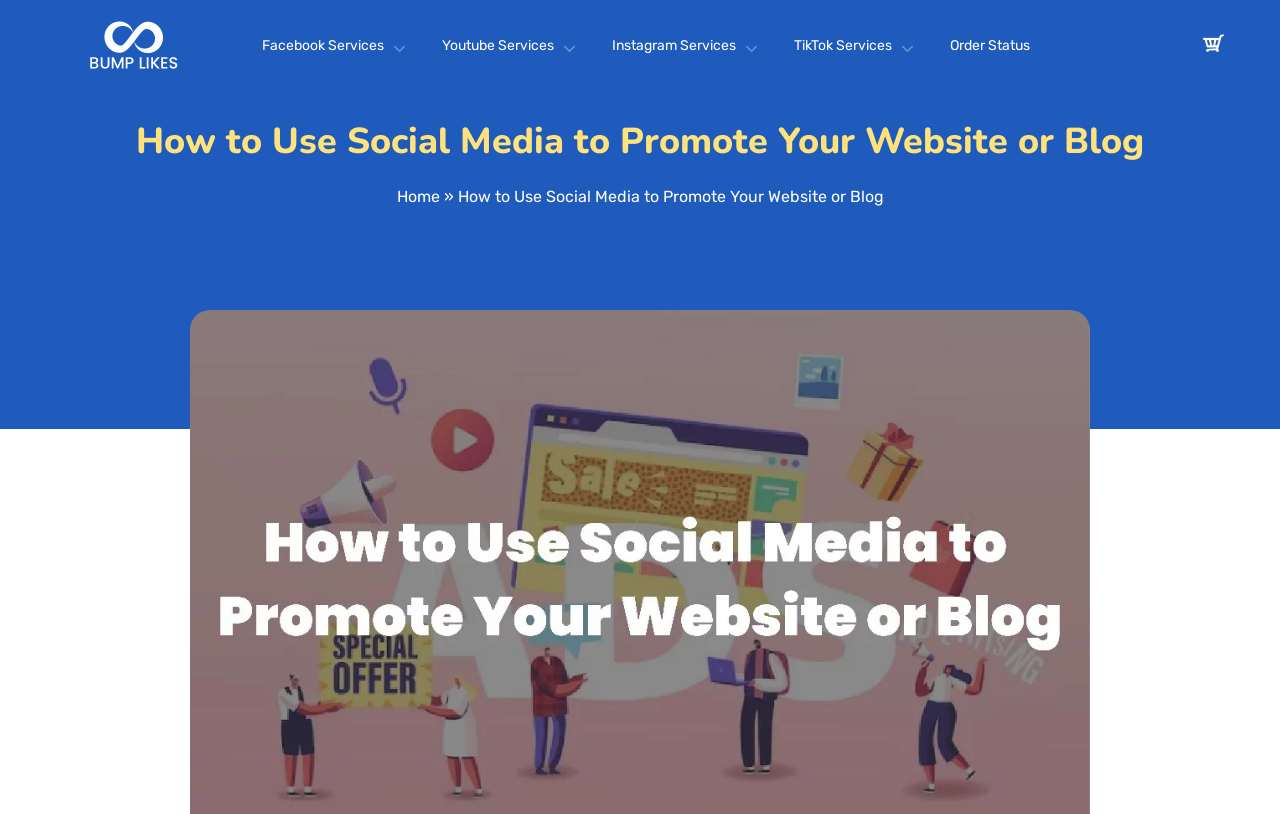What is the shape of the icon on the top-right corner?
Answer briefly with a single word or phrase based on the image.

Circle